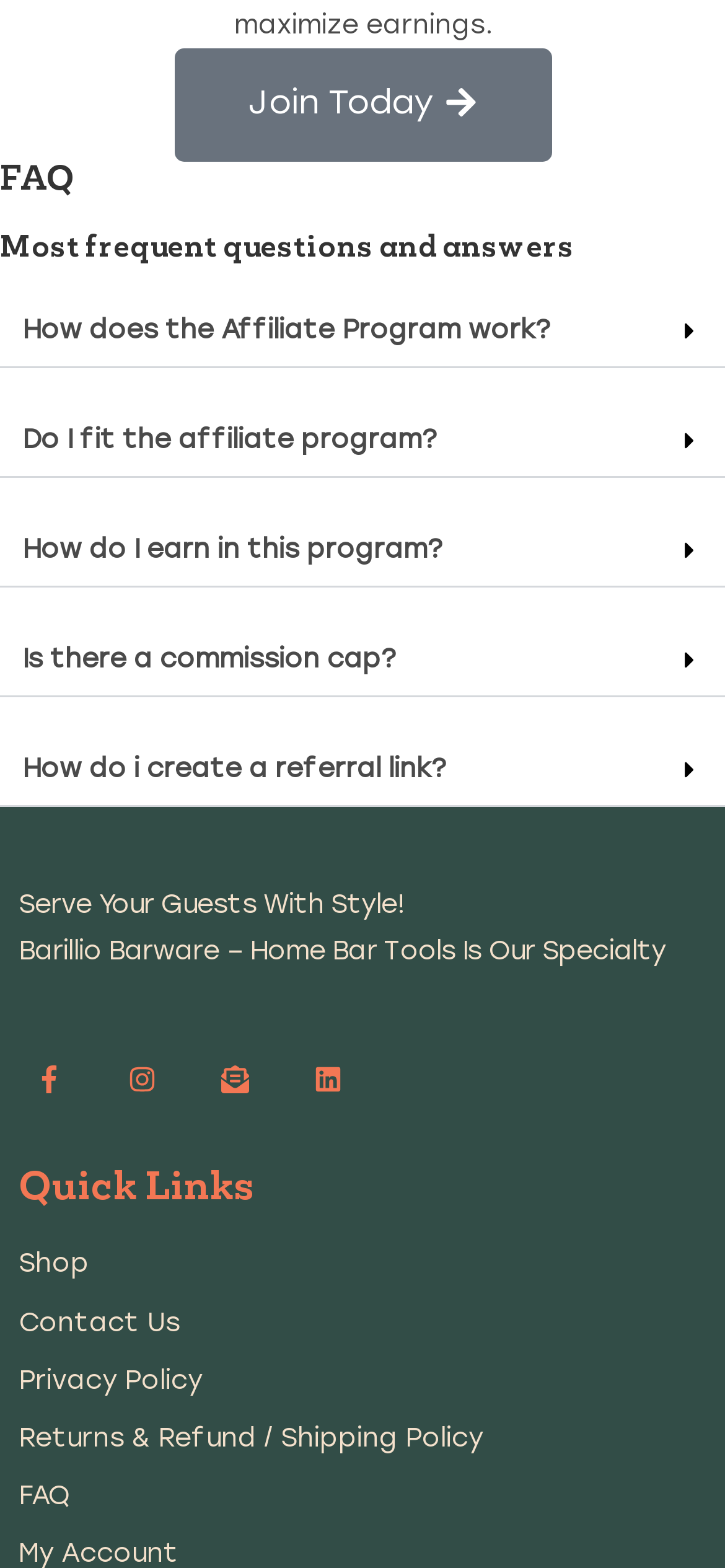Given the following UI element description: "parent_node: Email name="Email"", find the bounding box coordinates in the webpage screenshot.

None